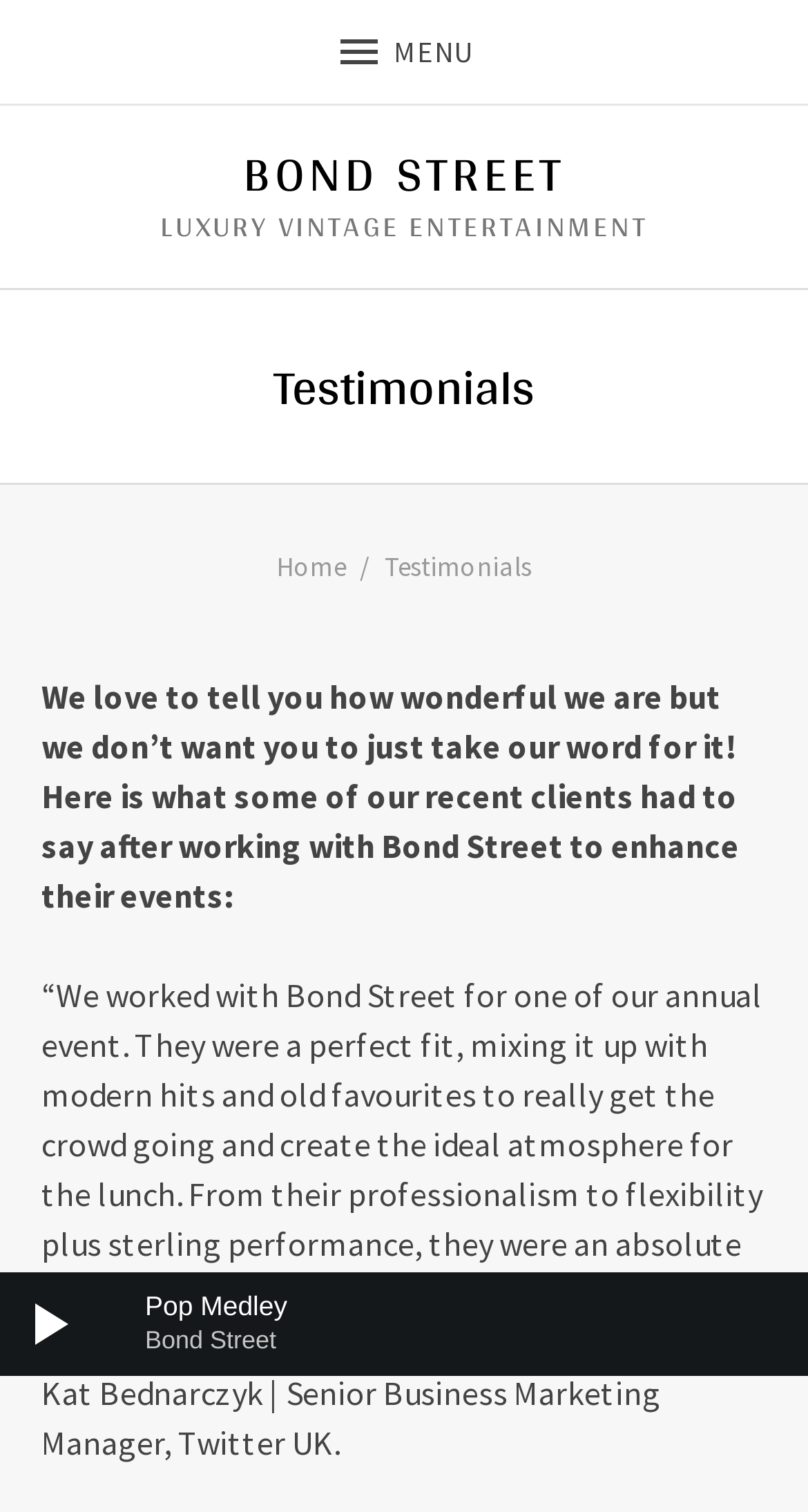Please answer the following question using a single word or phrase: 
Who is the author of the testimonial?

Kat Bednarczyk